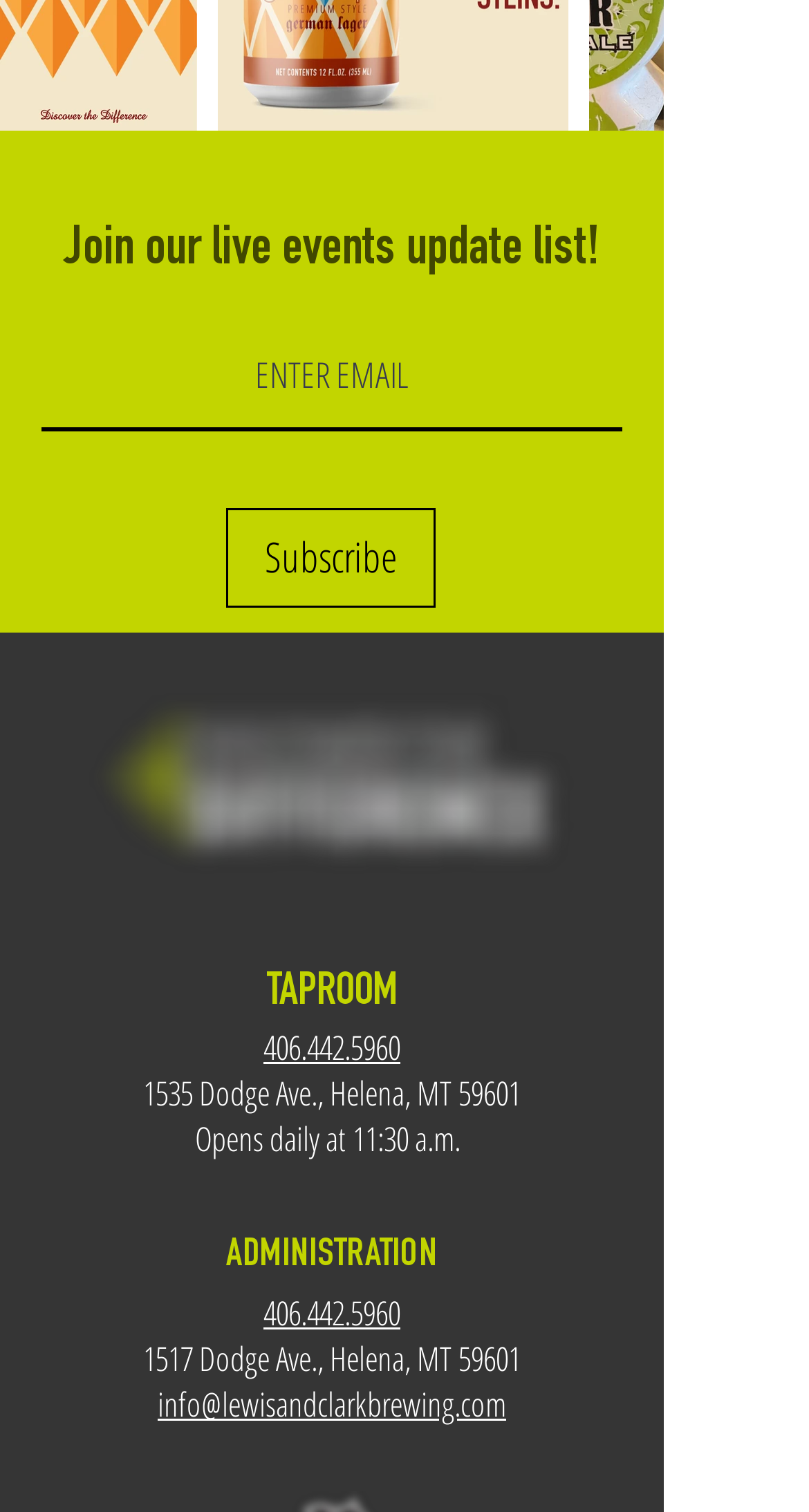Based on what you see in the screenshot, provide a thorough answer to this question: What is the email address of the administration office?

The email address of the administration office can be found in the section labeled 'ADMINISTRATION', which provides the email address 'info@lewisandclarkbrewing.com'.